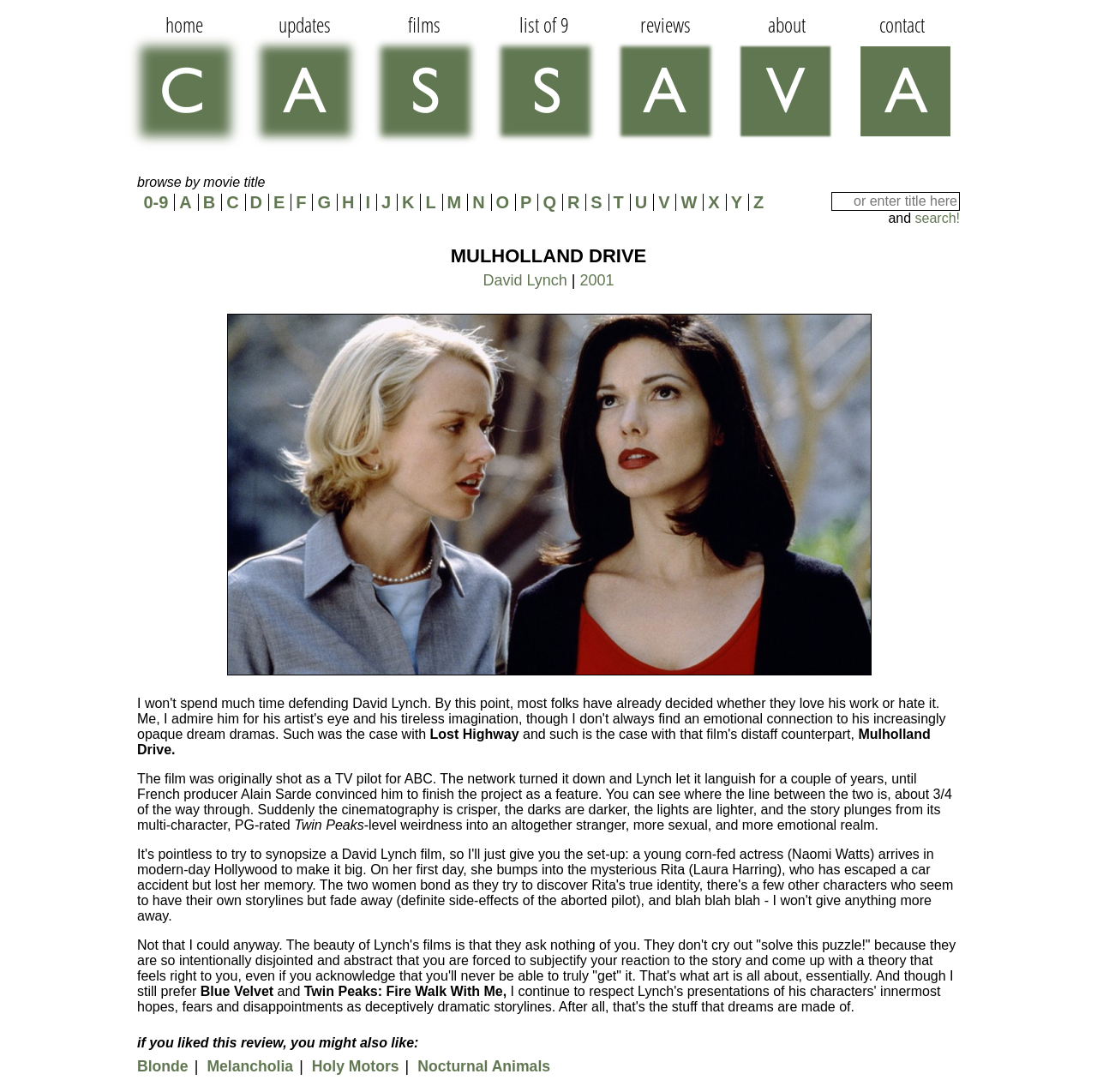Using the information in the image, could you please answer the following question in detail:
Who is the director of the movie reviewed on this page?

I found the answer by looking at the link 'David Lynch' in the article section, which is associated with the movie title 'Mulholland Drive'.